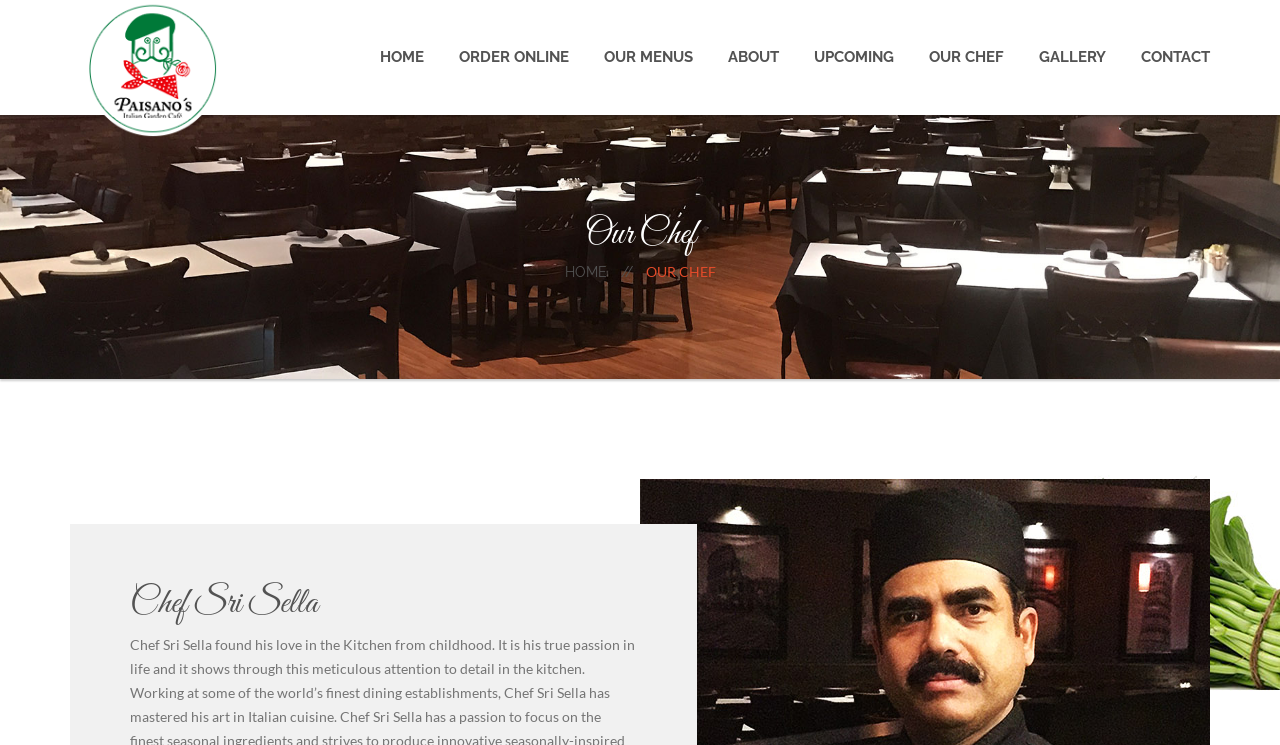Who is the chef featured on the website?
Could you please answer the question thoroughly and with as much detail as possible?

The chef featured on the website can be found in the heading element 'Chef Sri Sella' with bounding box coordinates [0.102, 0.783, 0.498, 0.836]. This suggests that the website is highlighting Chef Sri Sella as the featured chef.